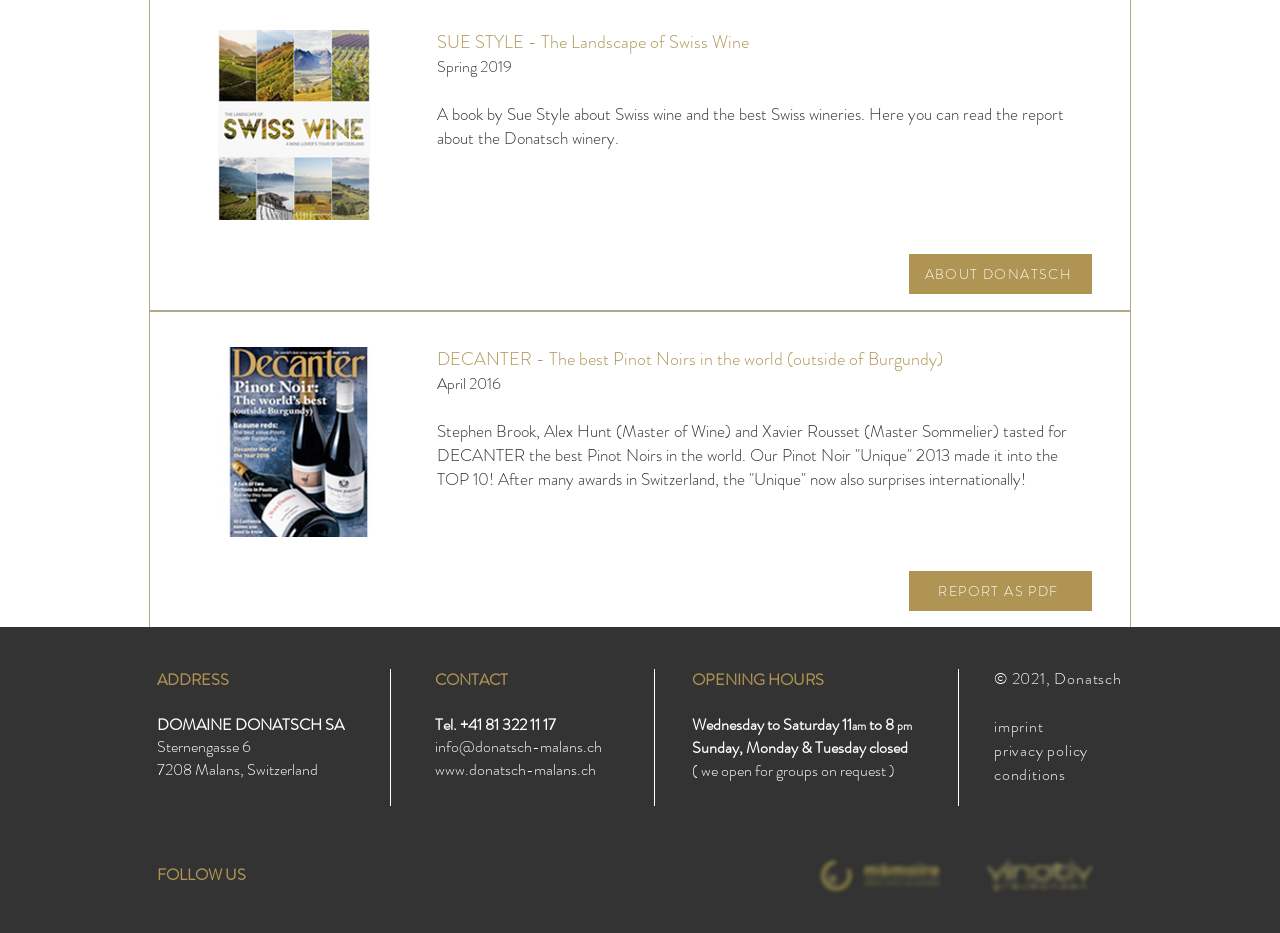Specify the bounding box coordinates of the area to click in order to execute this command: 'Click the link to read the report about the Donatsch winery'. The coordinates should consist of four float numbers ranging from 0 to 1, and should be formatted as [left, top, right, bottom].

[0.71, 0.272, 0.853, 0.315]